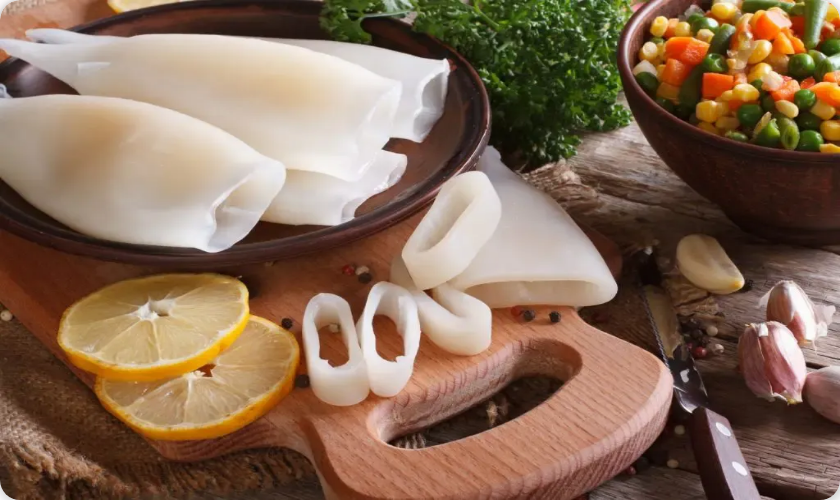Refer to the screenshot and give an in-depth answer to this question: What type of vegetables are in the wooden bowl?

In the background, a wooden bowl filled with a colorful medley of vegetables—carrots, corn, and green beans—complements the seafood, suggesting a healthy, well-balanced meal.